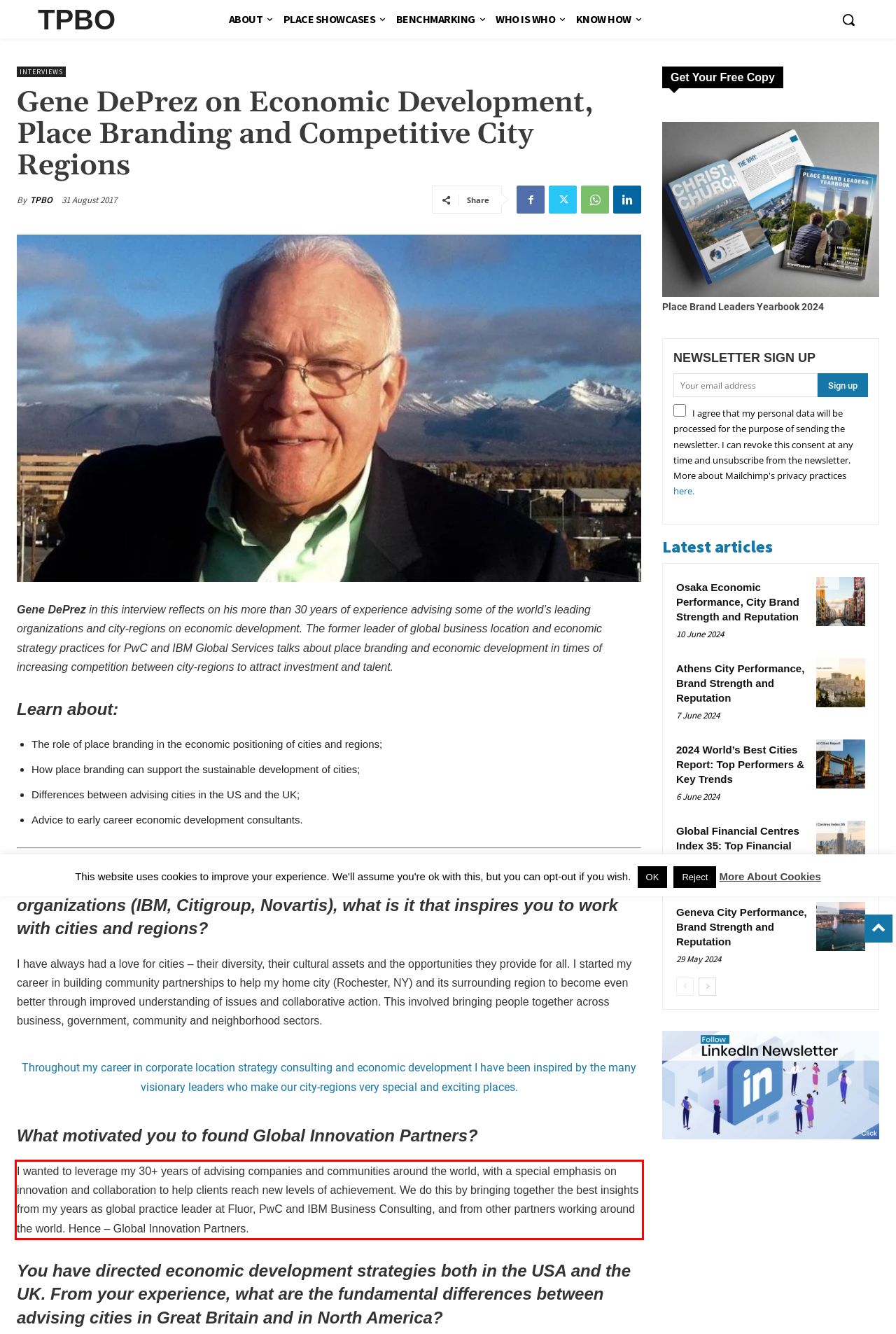Please perform OCR on the text content within the red bounding box that is highlighted in the provided webpage screenshot.

I wanted to leverage my 30+ years of advising companies and communities around the world, with a special emphasis on innovation and collaboration to help clients reach new levels of achievement. We do this by bringing together the best insights from my years as global practice leader at Fluor, PwC and IBM Business Consulting, and from other partners working around the world. Hence – Global Innovation Partners.